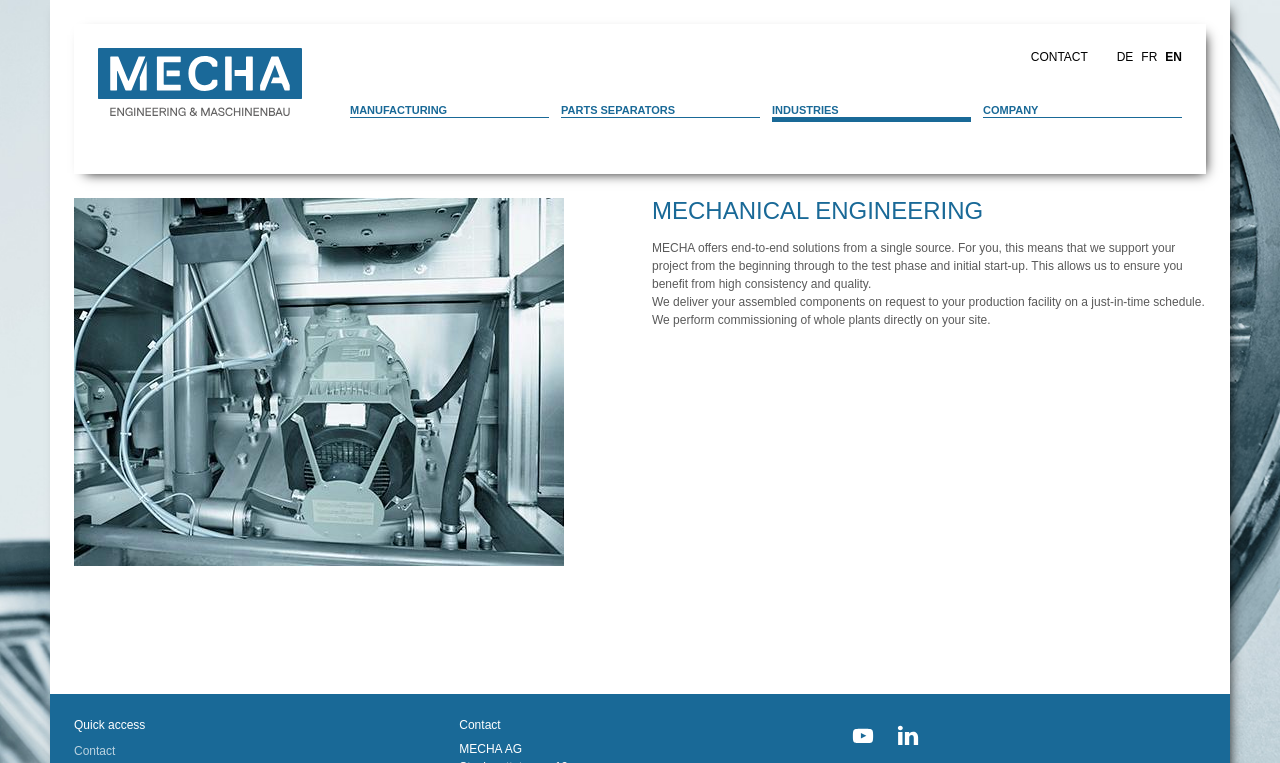Identify the bounding box coordinates of the clickable region required to complete the instruction: "View manufacturing options". The coordinates should be given as four float numbers within the range of 0 and 1, i.e., [left, top, right, bottom].

[0.273, 0.135, 0.429, 0.155]